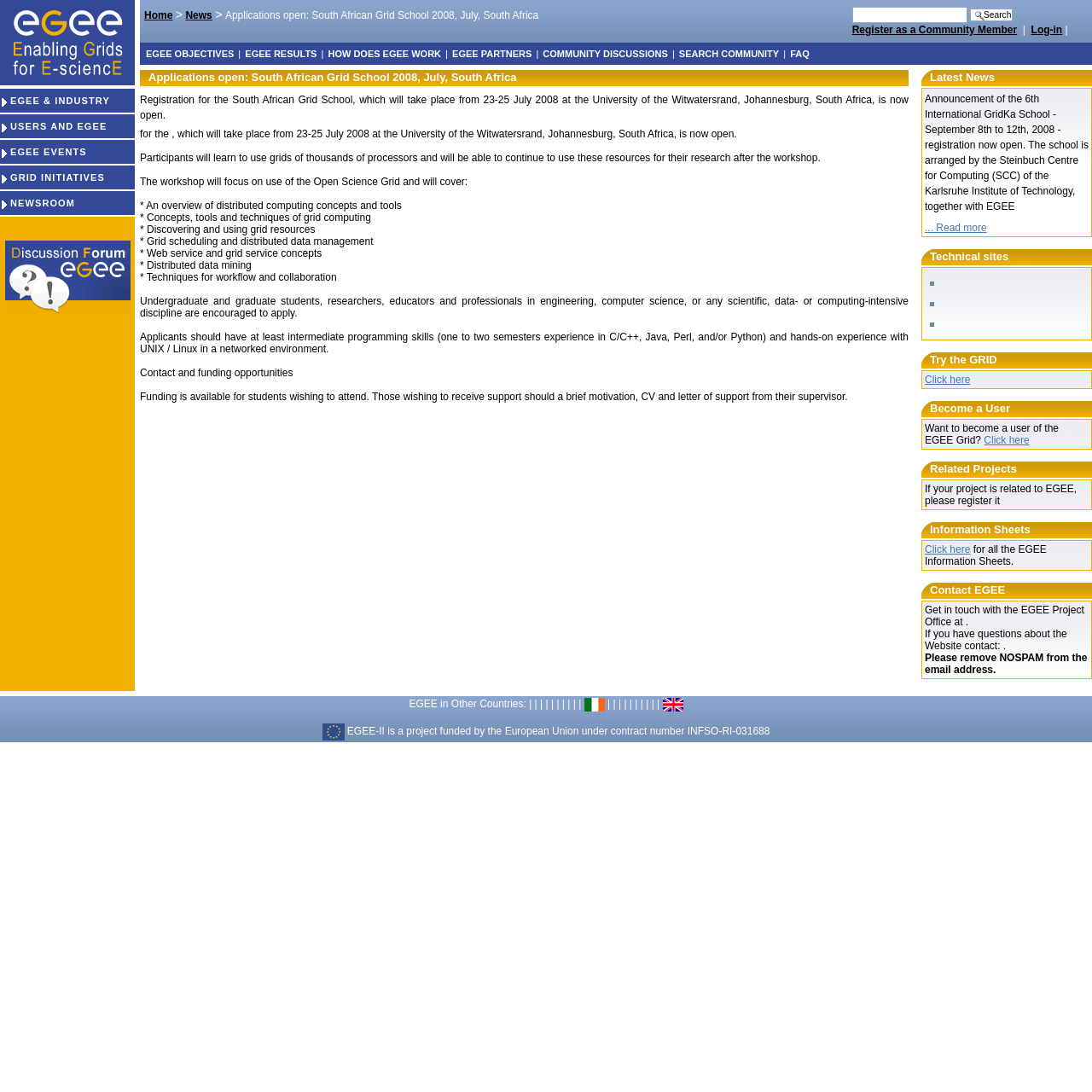Please locate the UI element described by "How does EGEE work" and provide its bounding box coordinates.

[0.299, 0.045, 0.406, 0.054]